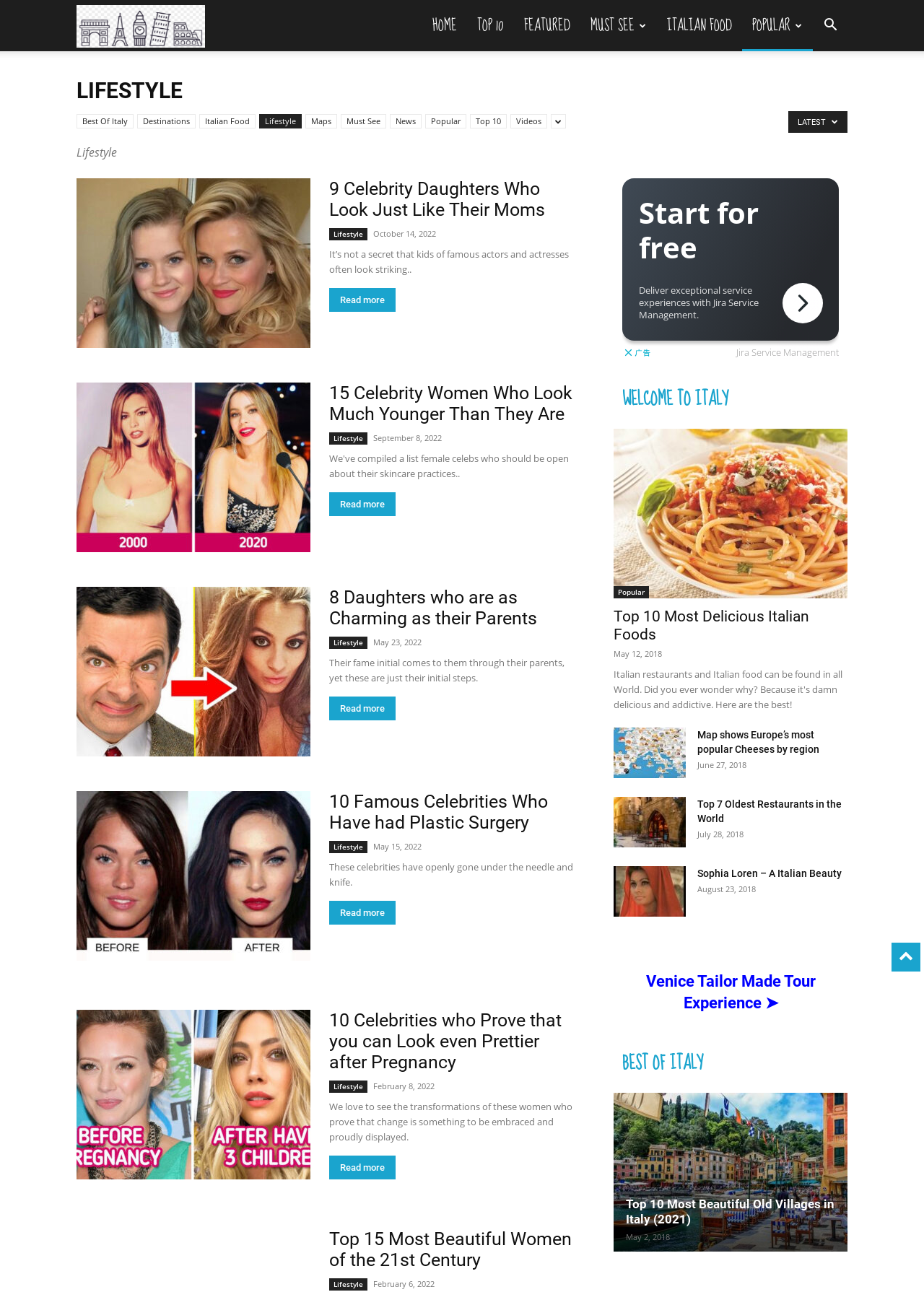Please specify the bounding box coordinates of the clickable region to carry out the following instruction: "View 'Top 10 Most Delicious Italian Foods'". The coordinates should be four float numbers between 0 and 1, in the format [left, top, right, bottom].

[0.664, 0.332, 0.917, 0.463]